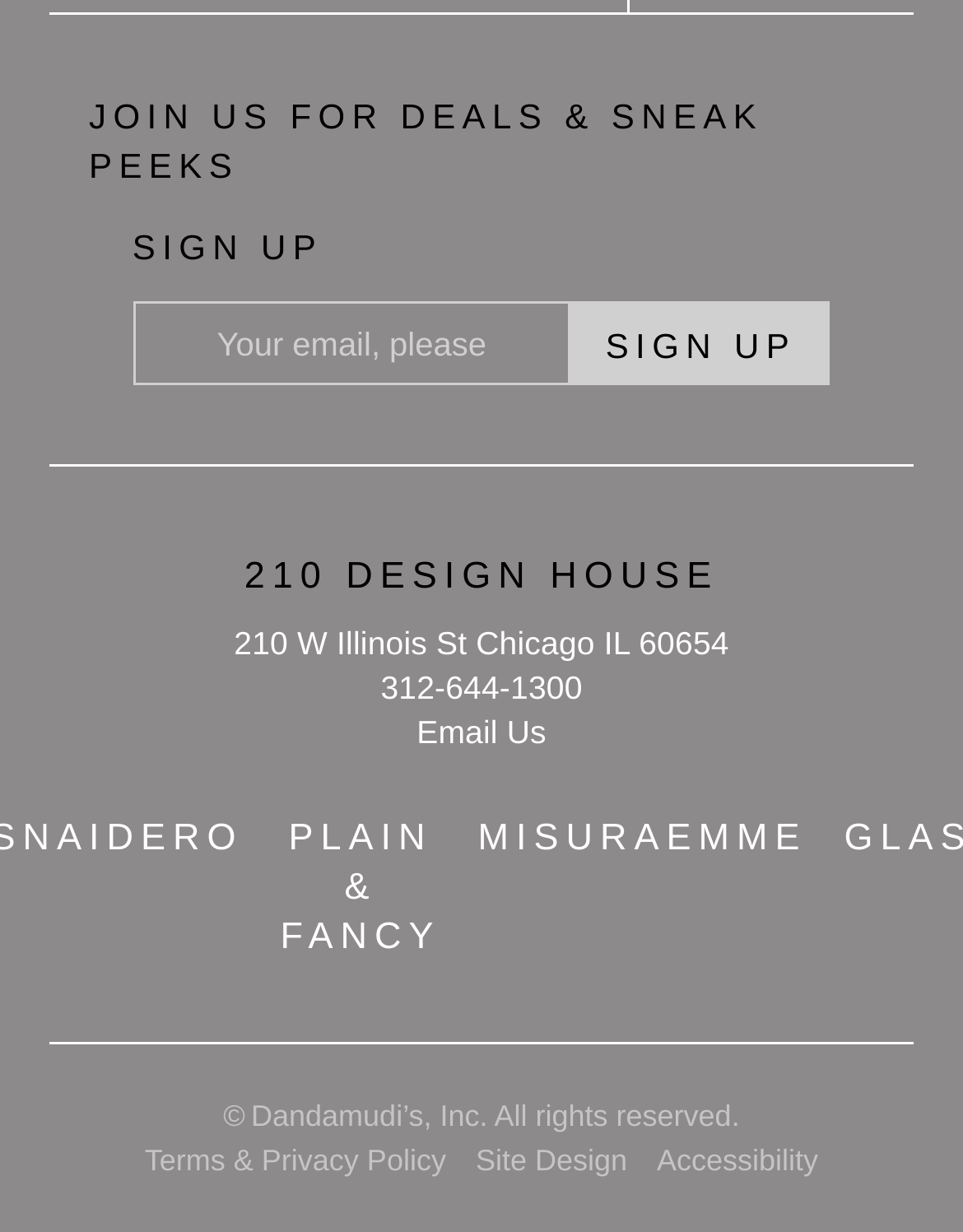Please give a succinct answer to the question in one word or phrase:
What is the call-to-action button text?

Sign Up